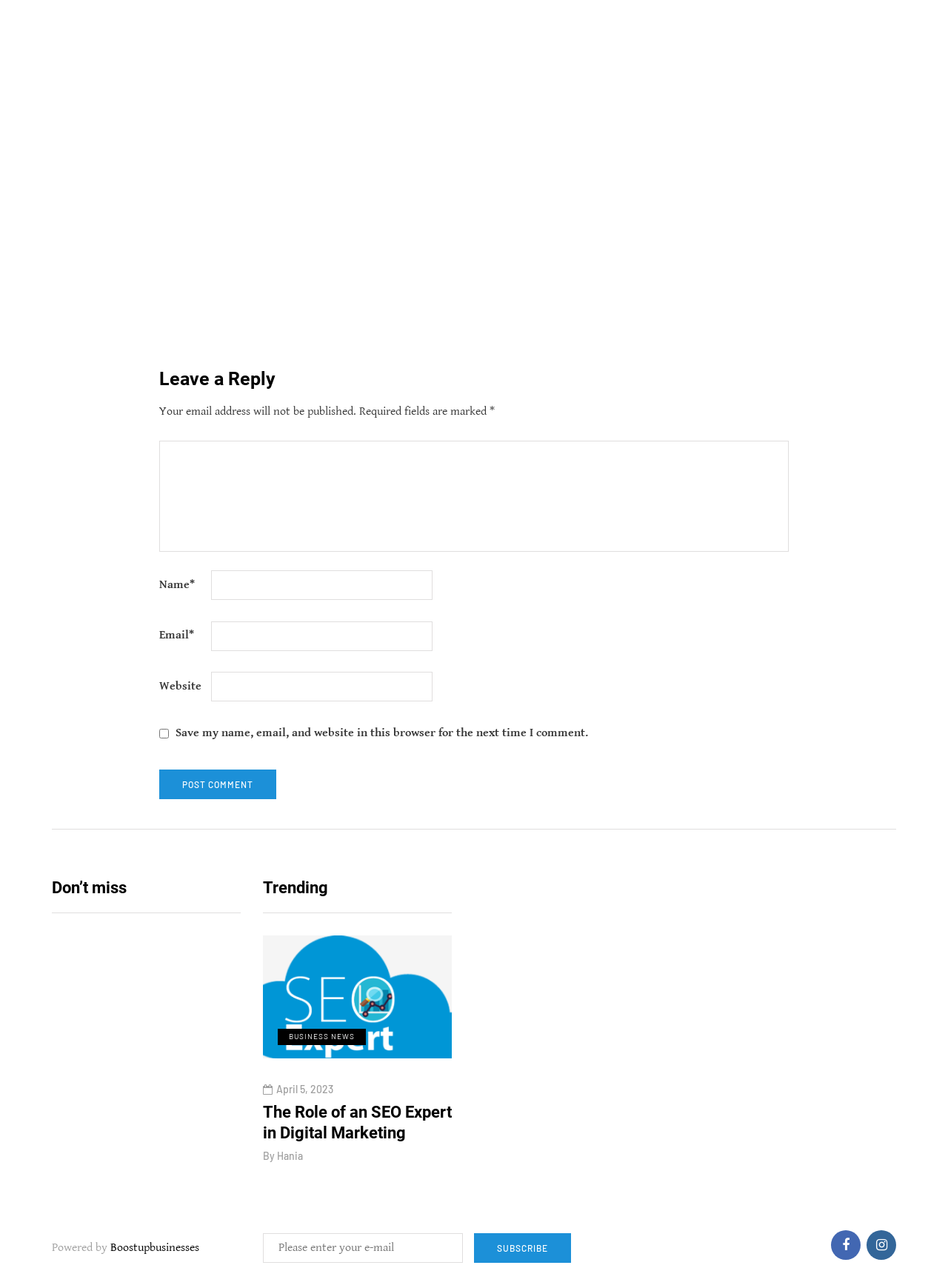Provide the bounding box coordinates of the area you need to click to execute the following instruction: "Explore the Liteboxer Fitness Bundle".

[0.078, 0.856, 0.276, 0.903]